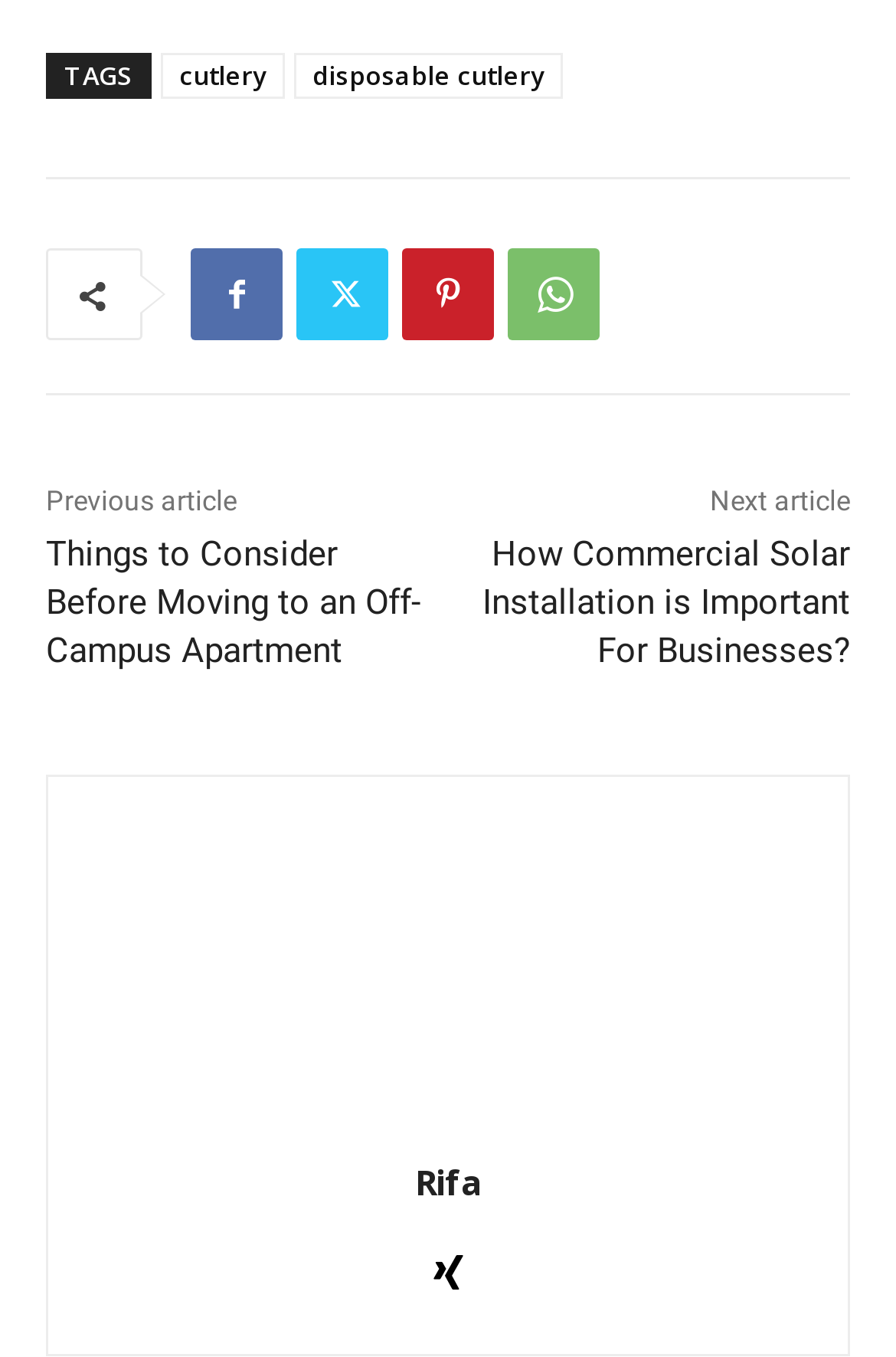Given the element description, predict the bounding box coordinates in the format (top-left x, top-left y, bottom-right x, bottom-right y), using floating point numbers between 0 and 1: disposable cutlery

[0.328, 0.039, 0.628, 0.073]